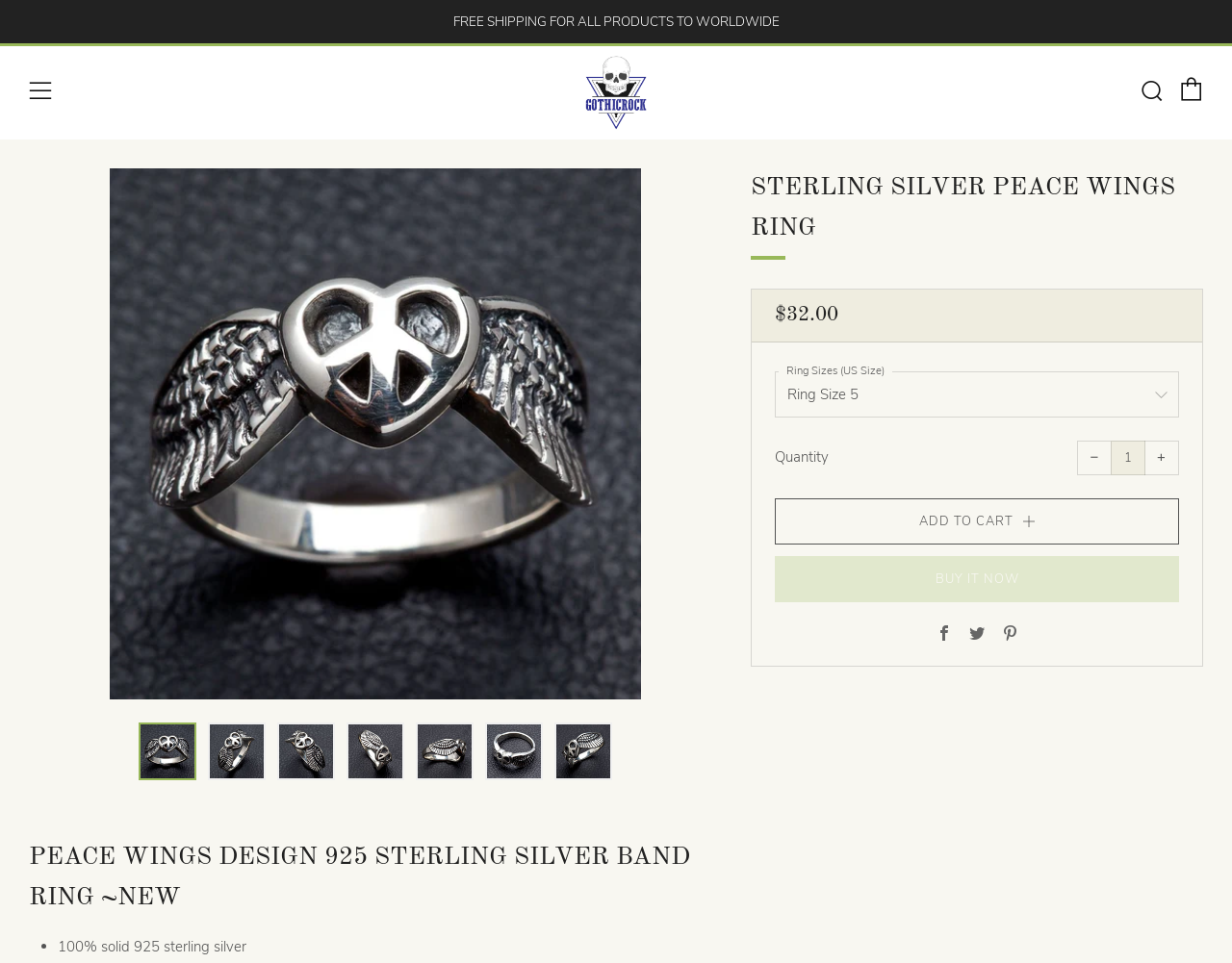Please mark the clickable region by giving the bounding box coordinates needed to complete this instruction: "Select a ring size from the dropdown menu".

[0.629, 0.385, 0.957, 0.433]